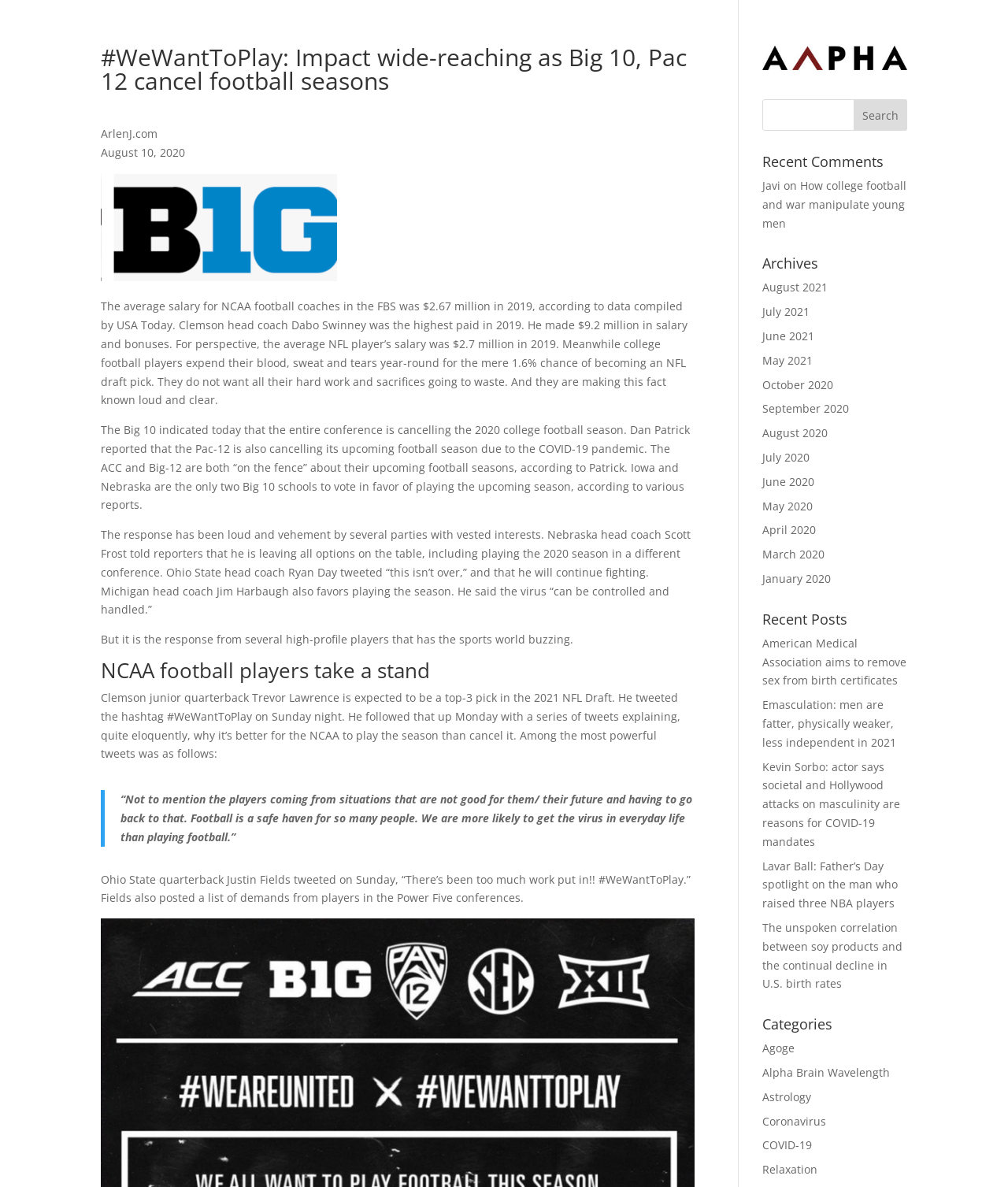Specify the bounding box coordinates of the region I need to click to perform the following instruction: "View archives". The coordinates must be four float numbers in the range of 0 to 1, i.e., [left, top, right, bottom].

[0.756, 0.216, 0.9, 0.235]